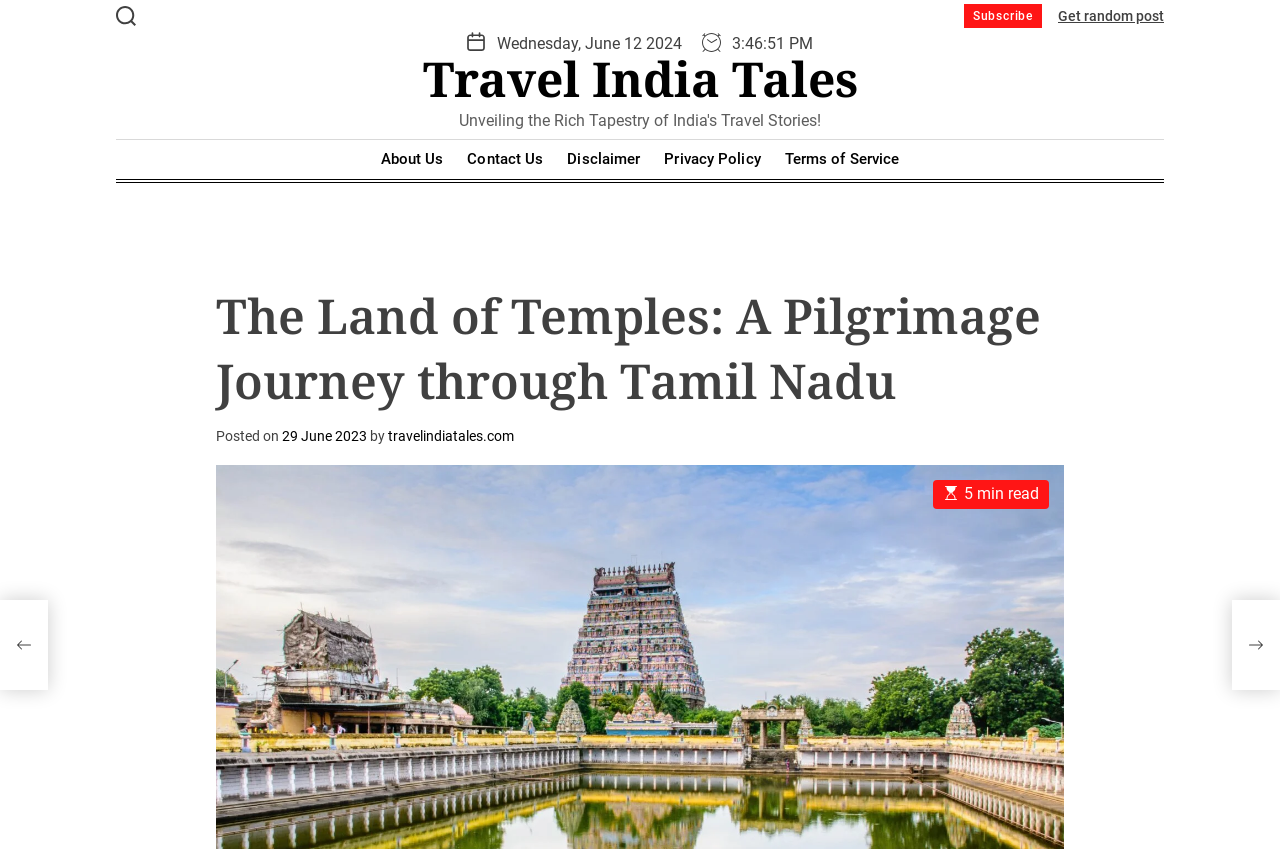Please provide the bounding box coordinates for the element that needs to be clicked to perform the instruction: "pre order Fernando Alonso 2024 Aston Martin Monaco GP Bell 1:2 Helmet". The coordinates must consist of four float numbers between 0 and 1, formatted as [left, top, right, bottom].

None